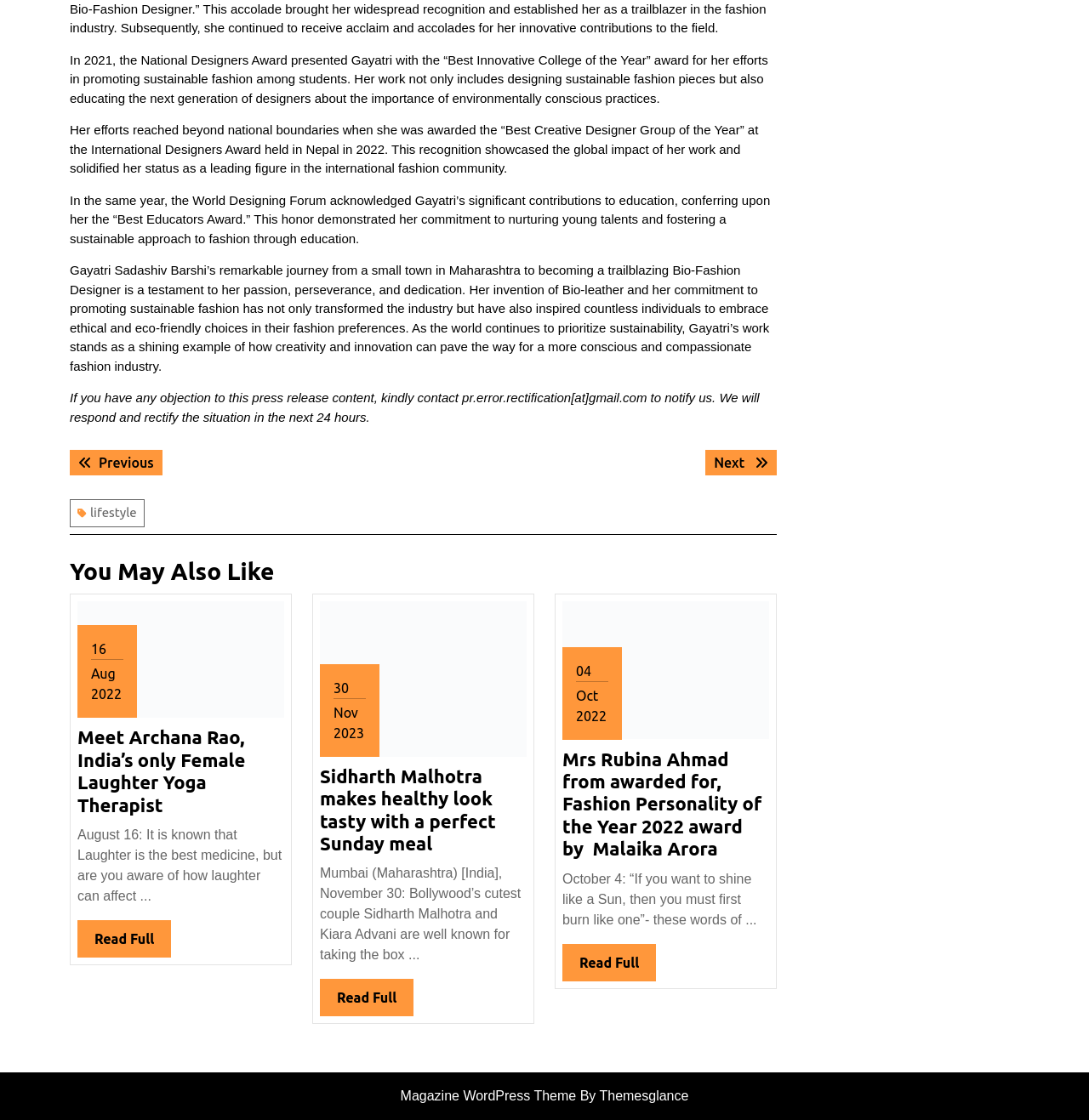Who is the subject of the first article in the 'You May Also Like' section?
Provide a detailed and well-explained answer to the question.

I read the heading of the first article in the 'You May Also Like' section, which is 'Meet Archana Rao, India’s only Female Laughter Yoga Therapist'. This indicates that the subject of the article is Archana Rao.